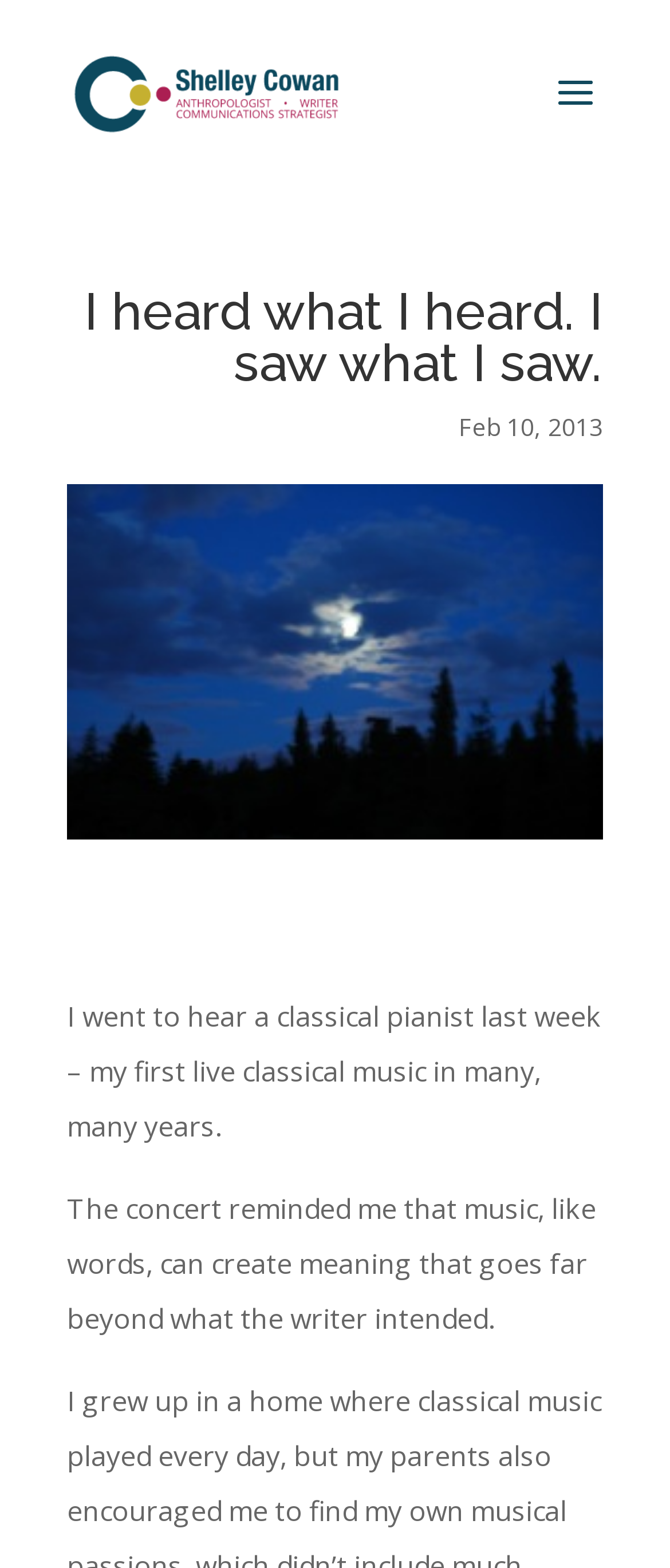Identify and extract the main heading from the webpage.

I heard what I heard. I saw what I saw.